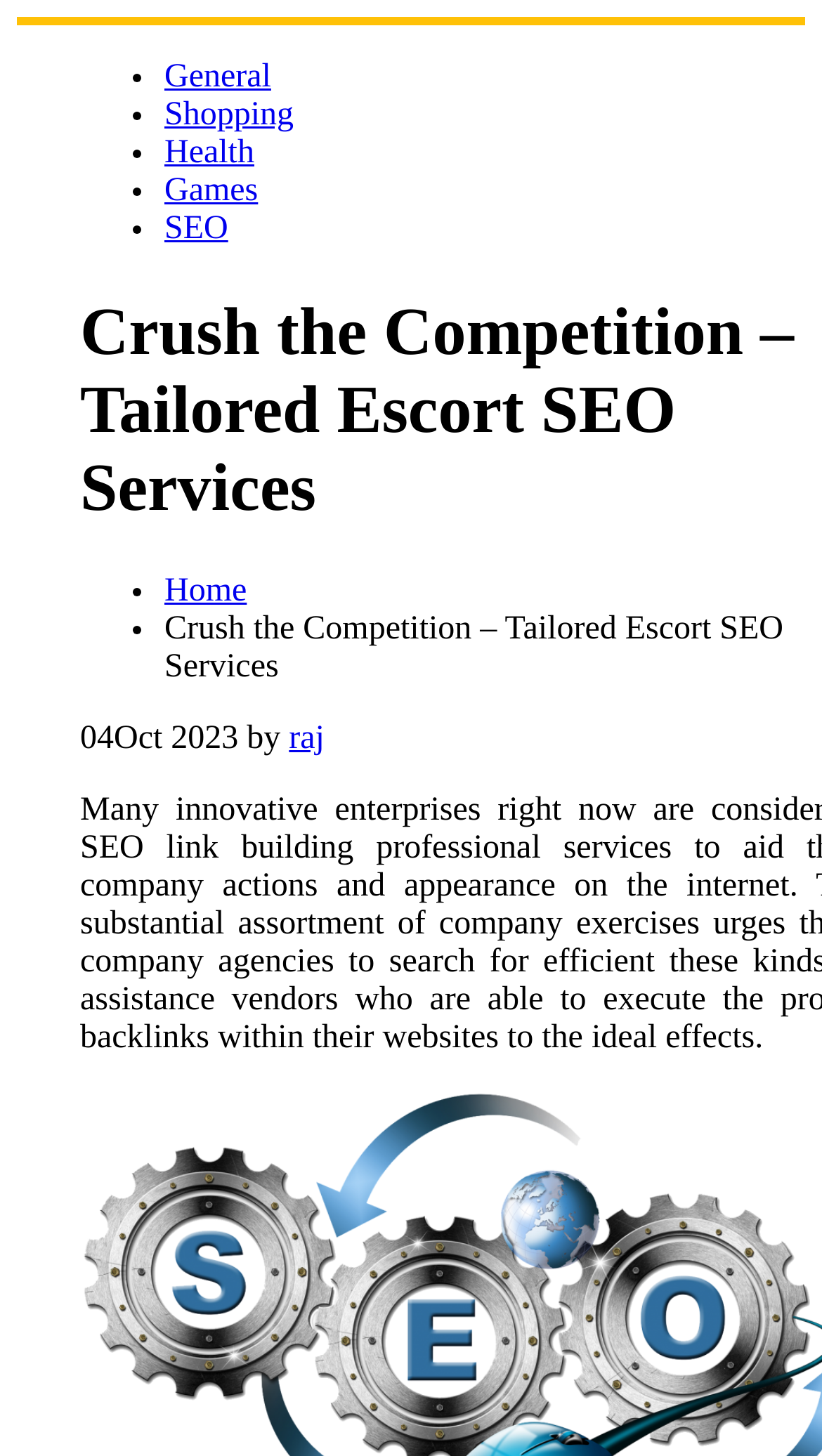Please provide a brief answer to the following inquiry using a single word or phrase:
What is the first link in the list?

General